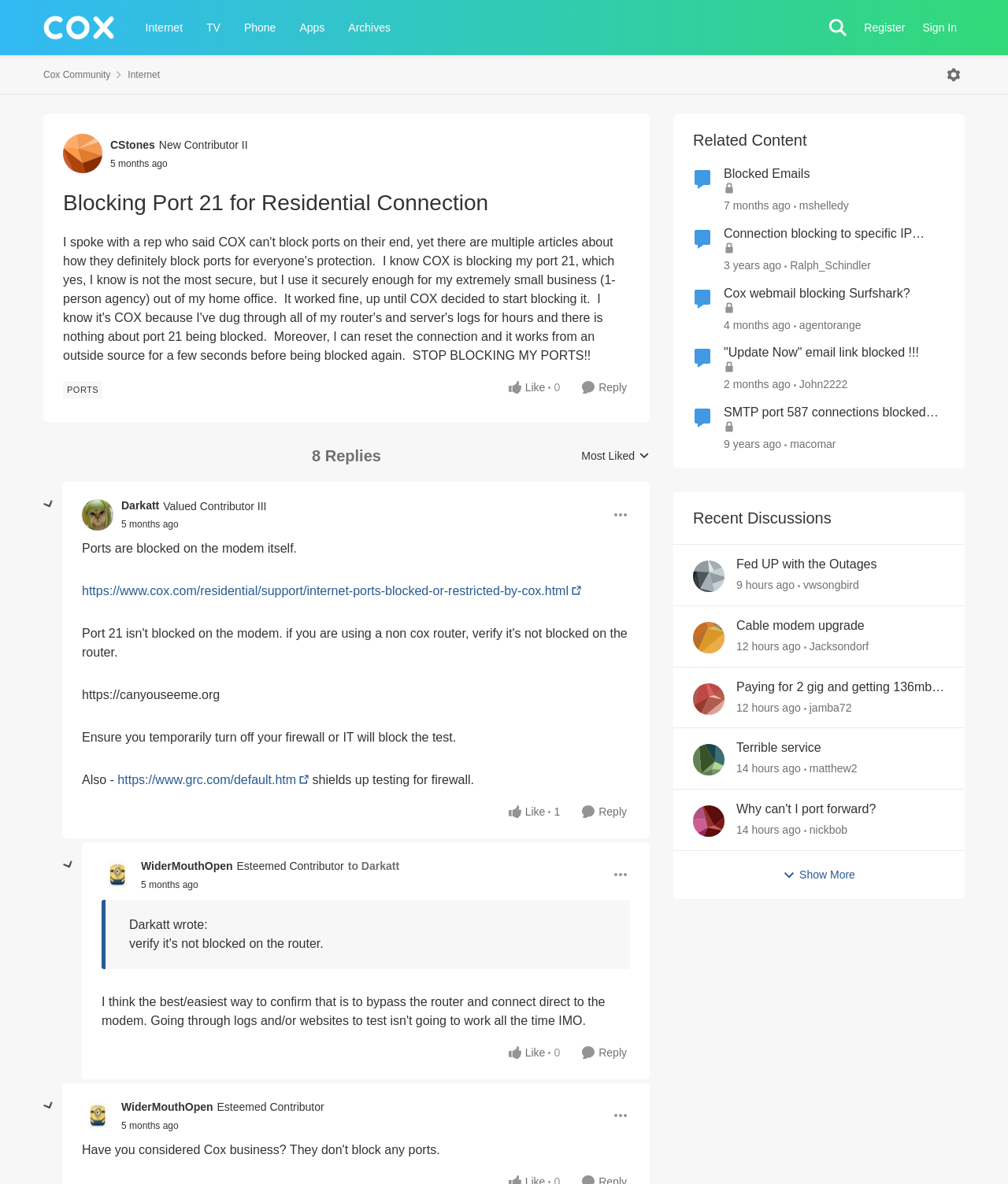What is the name of the forum discussion?
Offer a detailed and exhaustive answer to the question.

I found the answer by looking at the heading element with the text 'Blocking Port 21 for Residential Connection' which is a child of the article element.